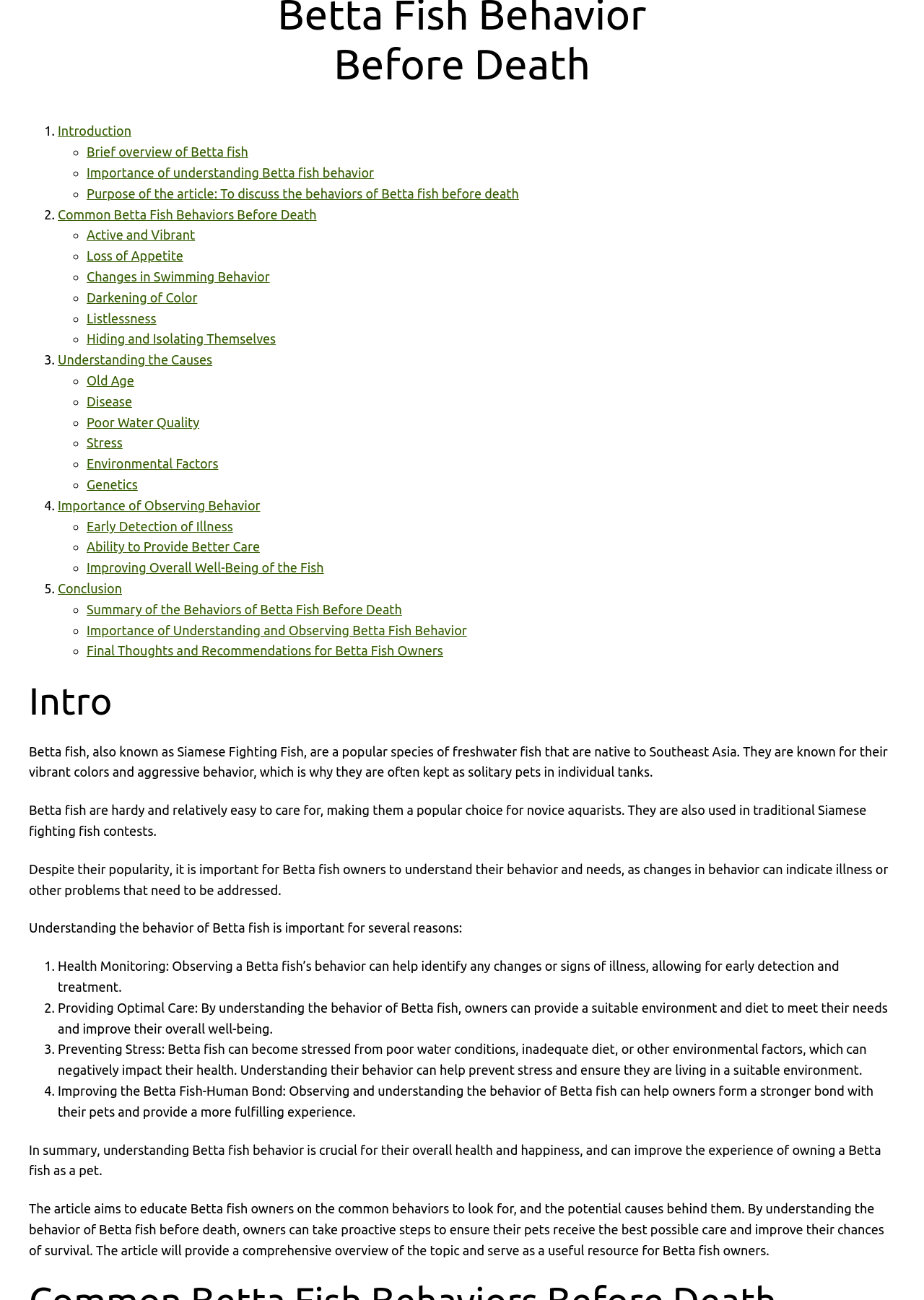Please provide the bounding box coordinate of the region that matches the element description: Brief overview of Betta fish. Coordinates should be in the format (top-left x, top-left y, bottom-right x, bottom-right y) and all values should be between 0 and 1.

[0.094, 0.111, 0.269, 0.122]